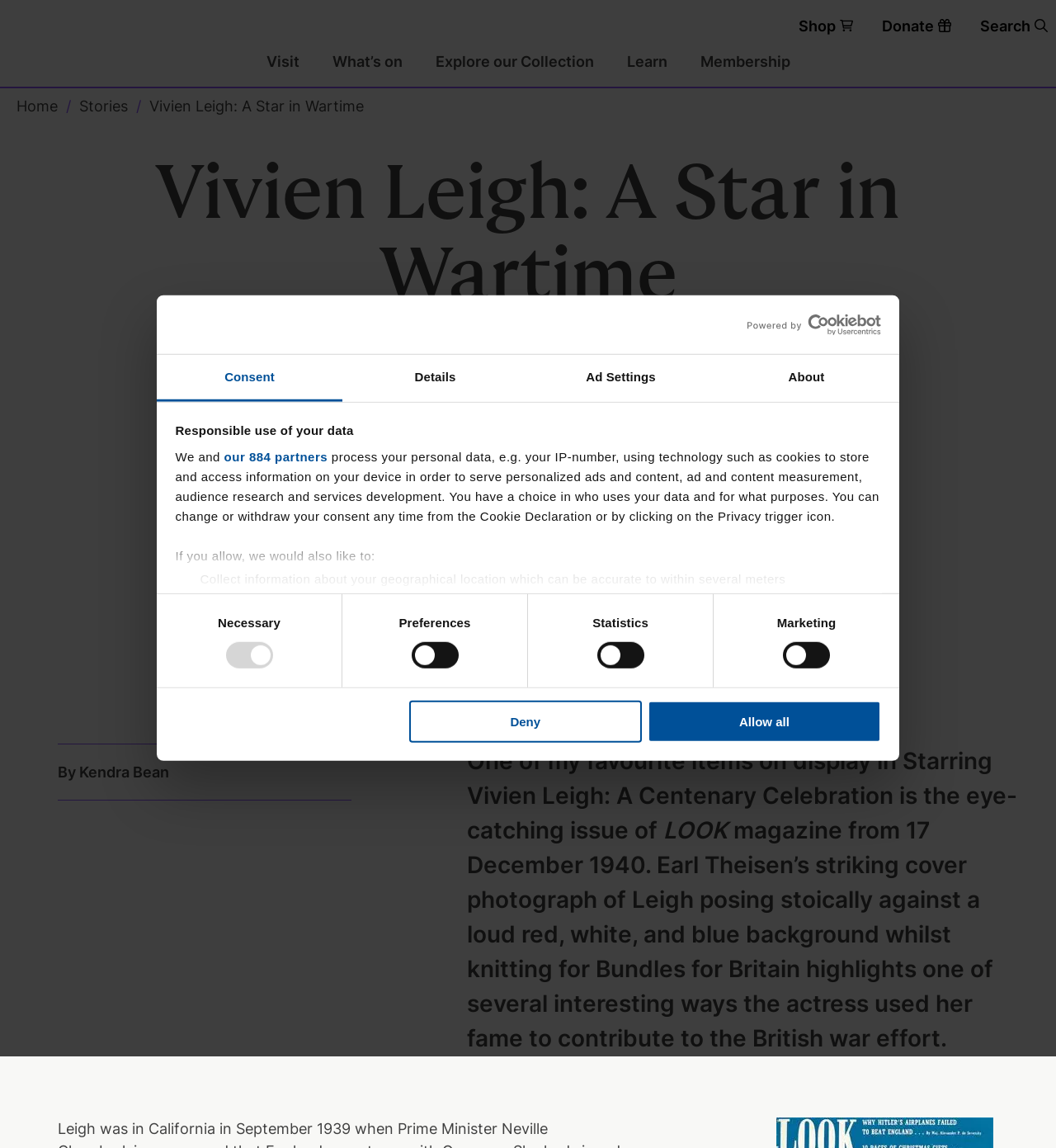What is the organization that Vivien Leigh contributed to during the war?
Refer to the image and answer the question using a single word or phrase.

Bundles for Britain